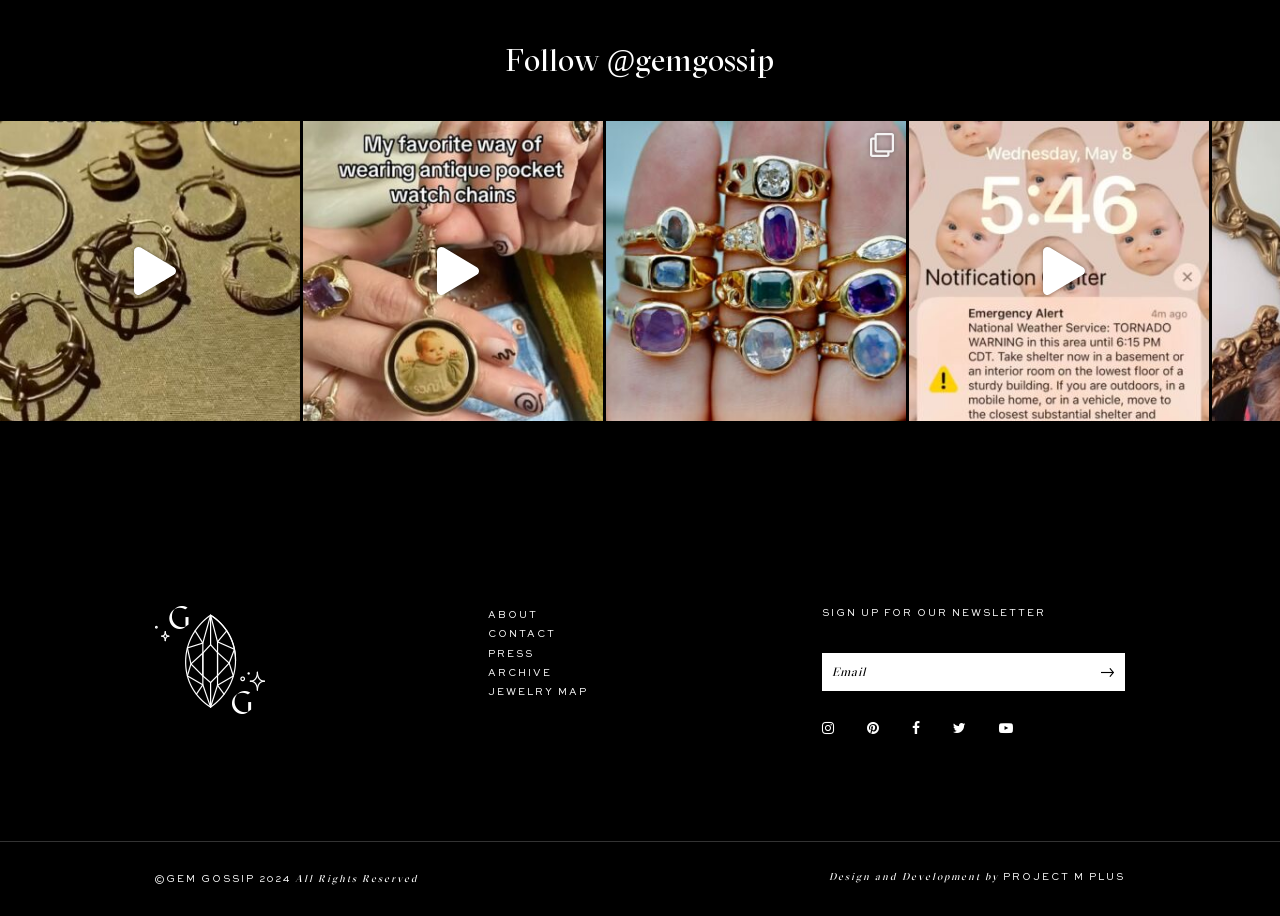Determine the bounding box coordinates for the area that needs to be clicked to fulfill this task: "Open". The coordinates must be given as four float numbers between 0 and 1, i.e., [left, top, right, bottom].

[0.0, 0.132, 0.234, 0.46]